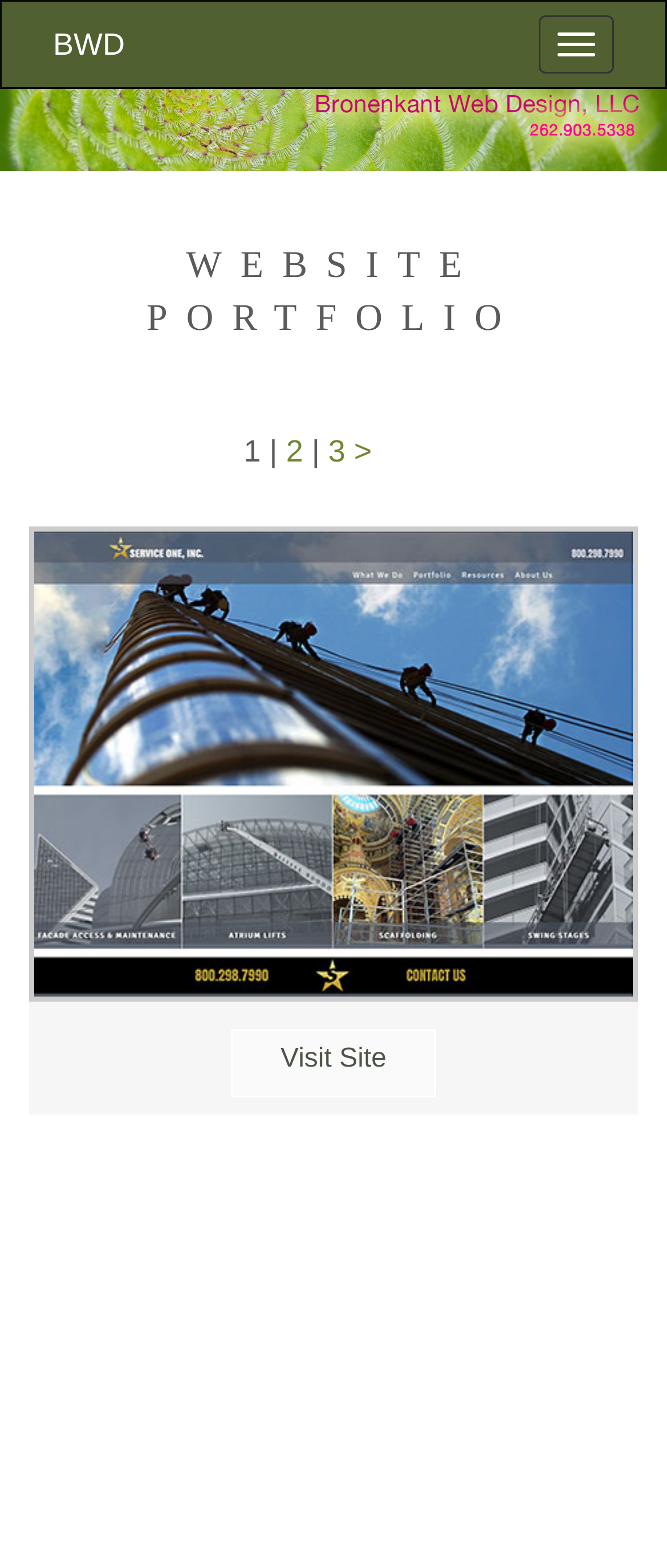Identify the bounding box coordinates of the element to click to follow this instruction: 'View Beyond Events - Chicago Catering'. Ensure the coordinates are four float values between 0 and 1, provided as [left, top, right, bottom].

[0.089, 0.888, 0.911, 0.908]